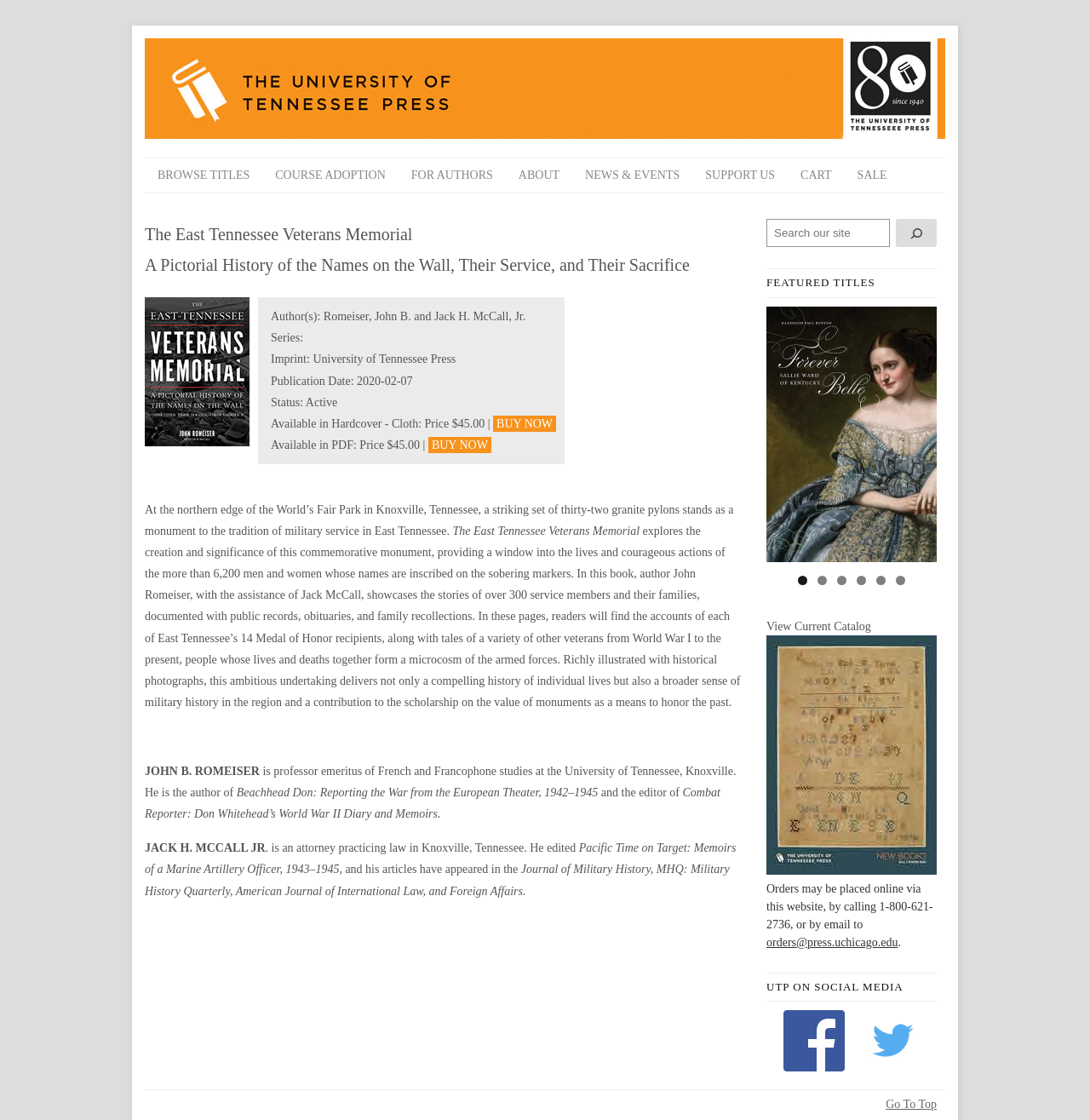Who are the authors of the book?
Make sure to answer the question with a detailed and comprehensive explanation.

The authors of the book can be found in the StaticText elements 'Author(s): Romeiser, John B. and Jack H. McCall, Jr.' which is located below the image of the book cover.